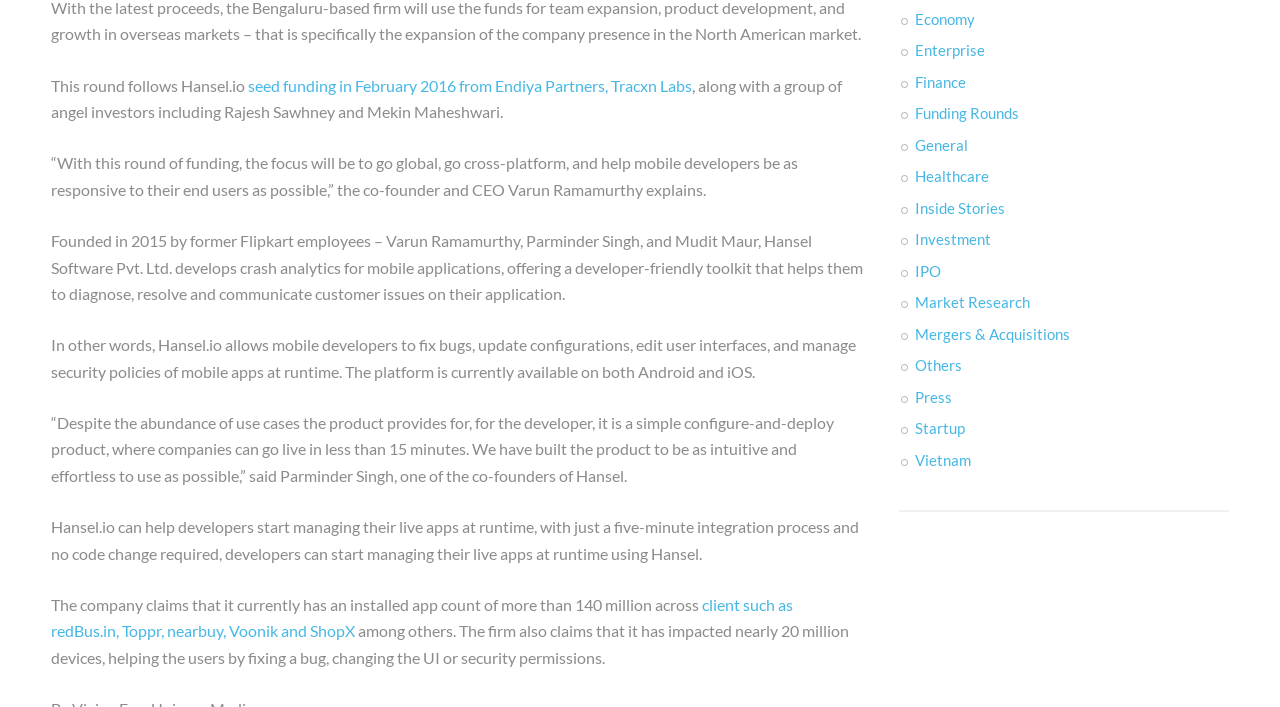Carefully observe the image and respond to the question with a detailed answer:
What is Hansel.io?

Based on the text, Hansel.io is a platform that provides crash analytics for mobile applications, allowing developers to diagnose, resolve, and communicate customer issues on their application.